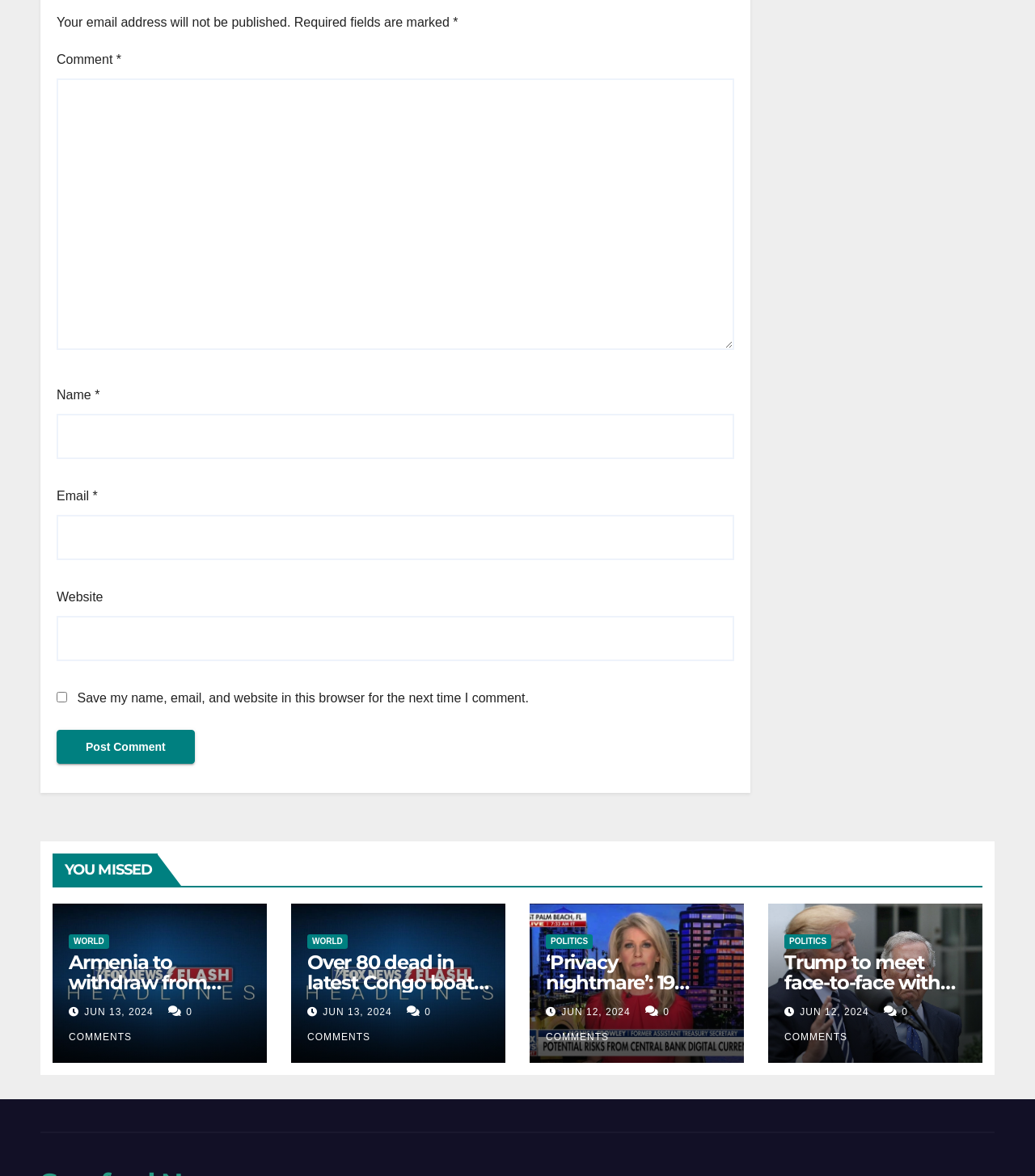Give a succinct answer to this question in a single word or phrase: 
What is the required information to post a comment?

Name, Email, Comment